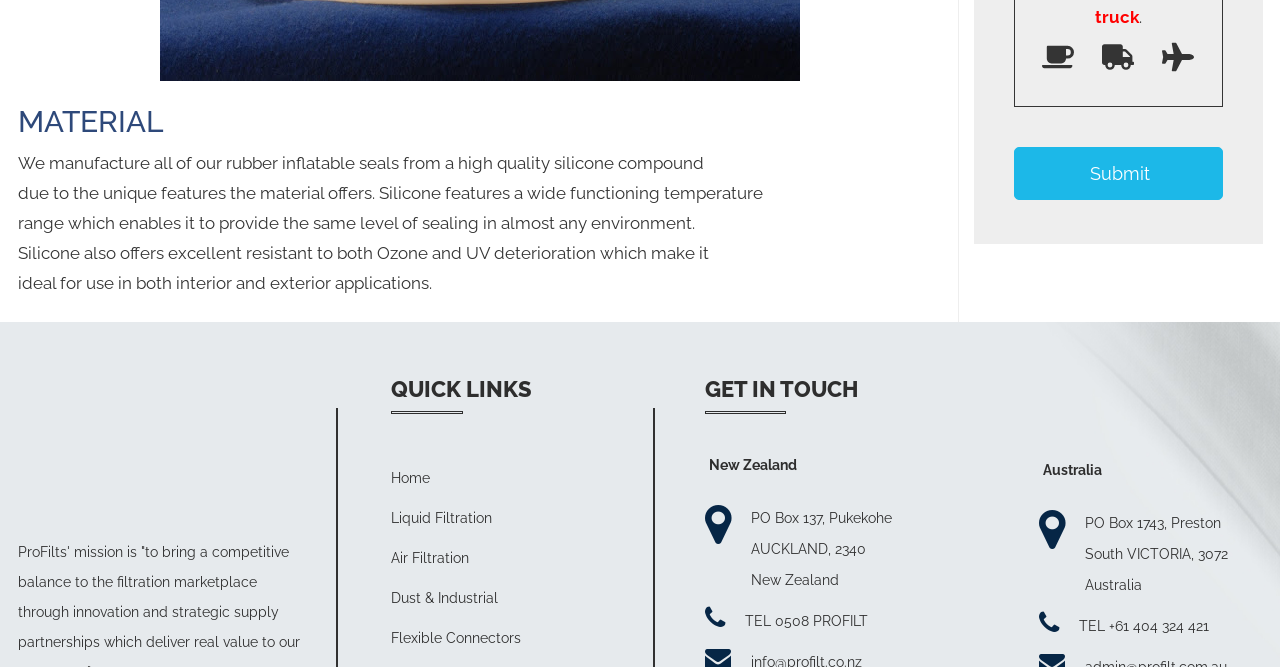Please locate the clickable area by providing the bounding box coordinates to follow this instruction: "Contact us in New Zealand".

[0.587, 0.764, 0.697, 0.881]